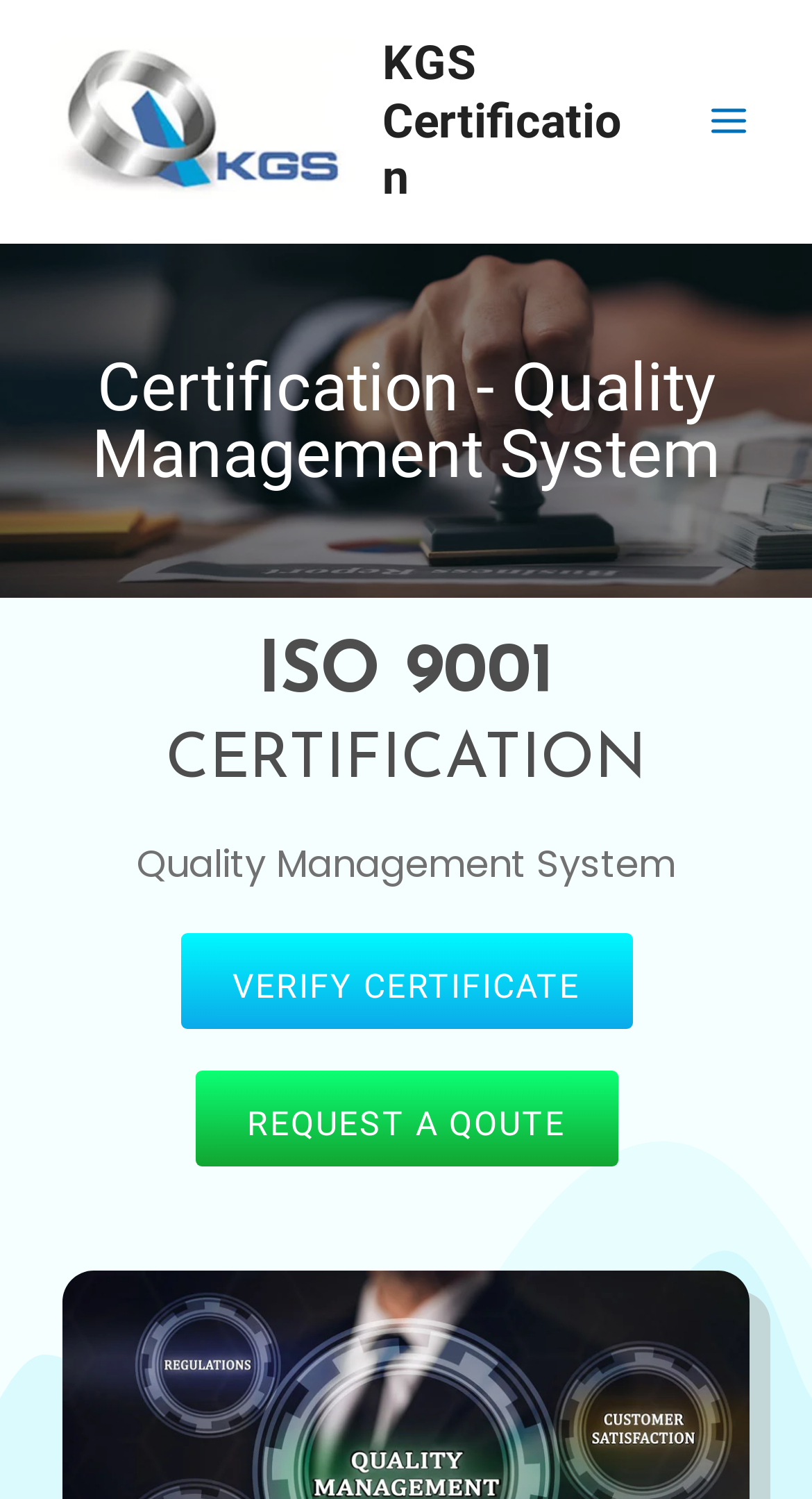Answer the following in one word or a short phrase: 
What is the purpose of the 'VERIFY CERTIFICATE' link?

To verify a certificate